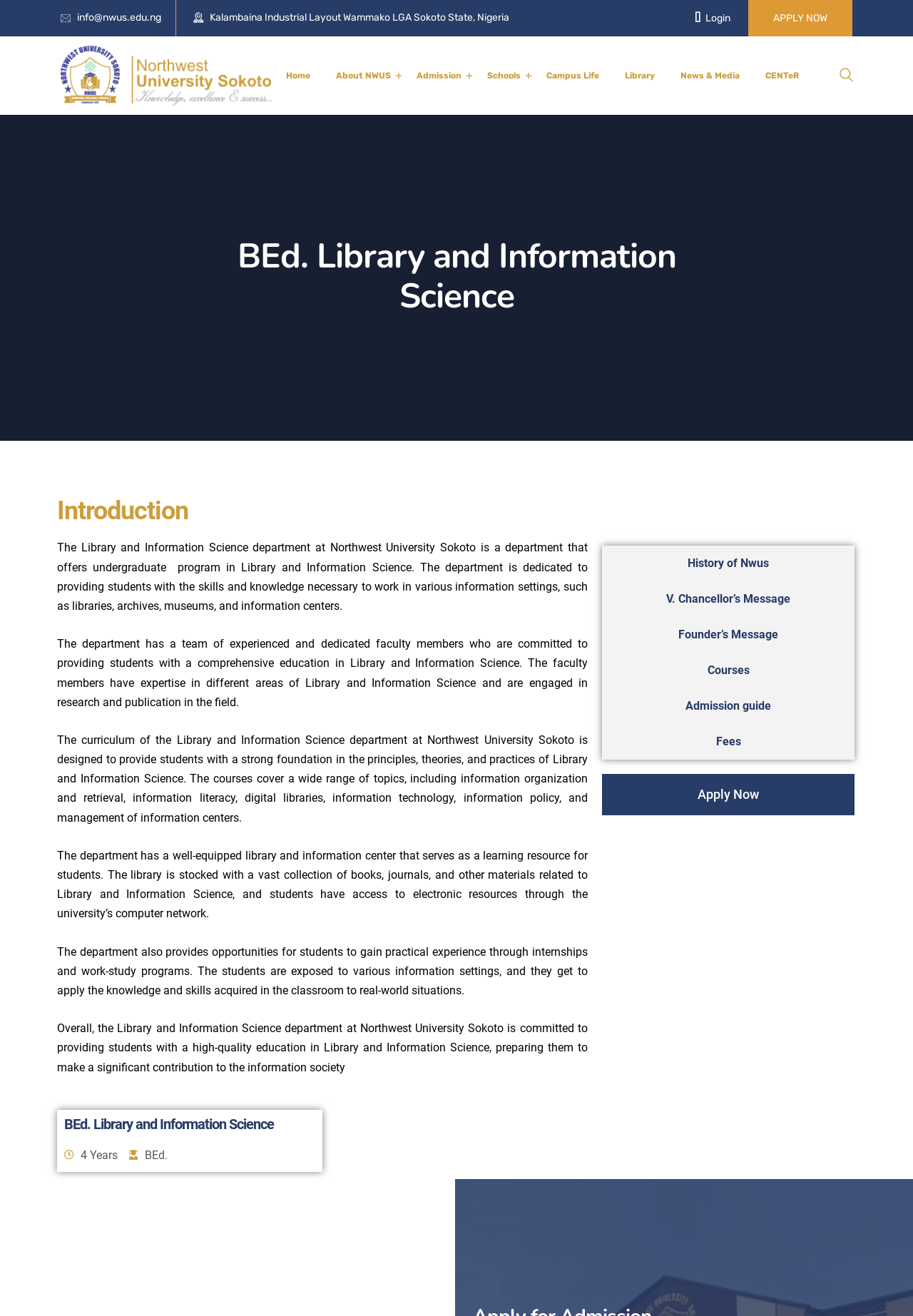Locate and extract the headline of this webpage.

BEd. Library and Information Science